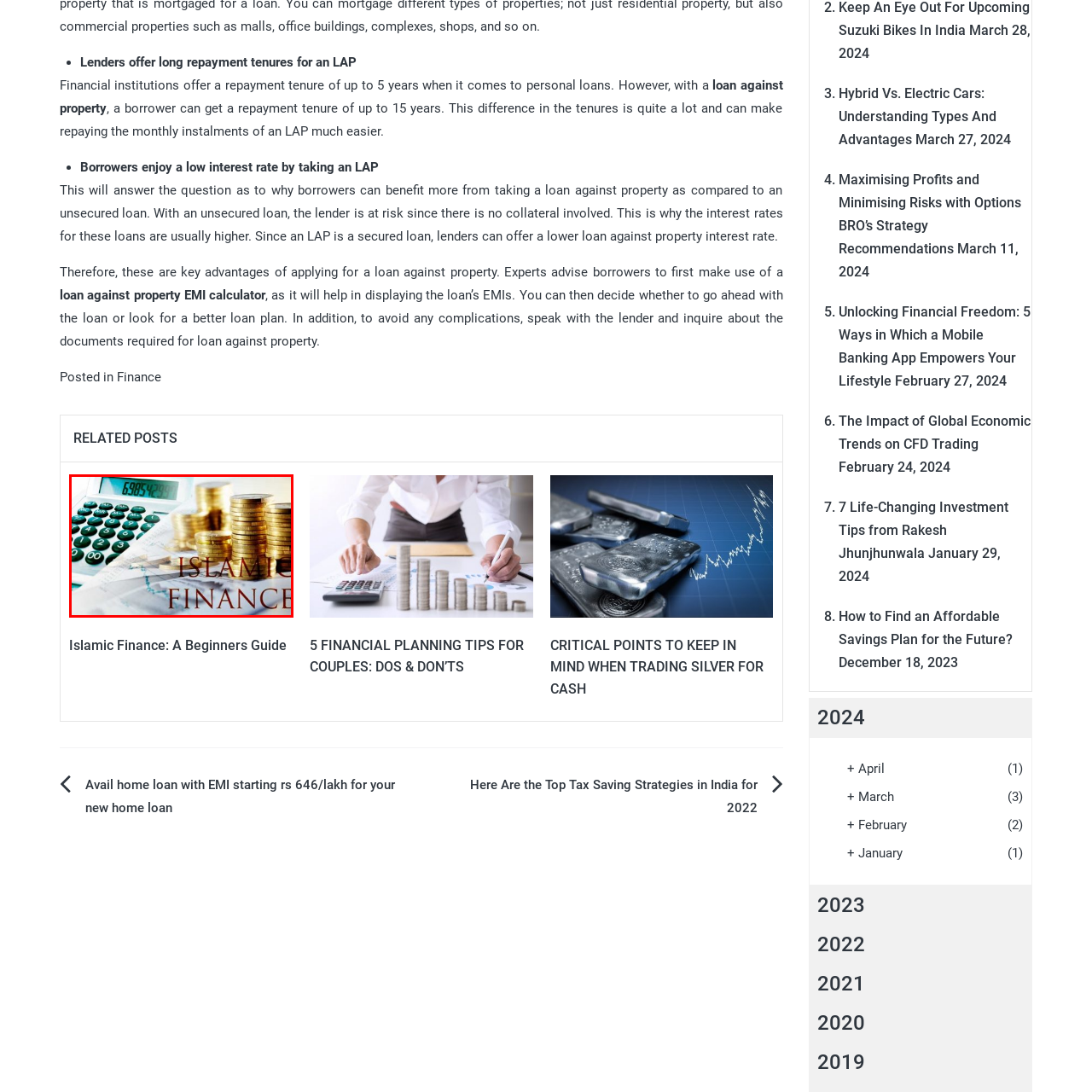Concentrate on the part of the image bordered in red, What is the financial tool shown in the image? Answer concisely with a word or phrase.

Financial calculator